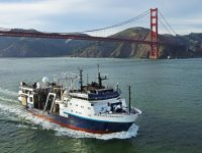What is the purpose of the research vessel?
Please provide a single word or phrase in response based on the screenshot.

Marine research